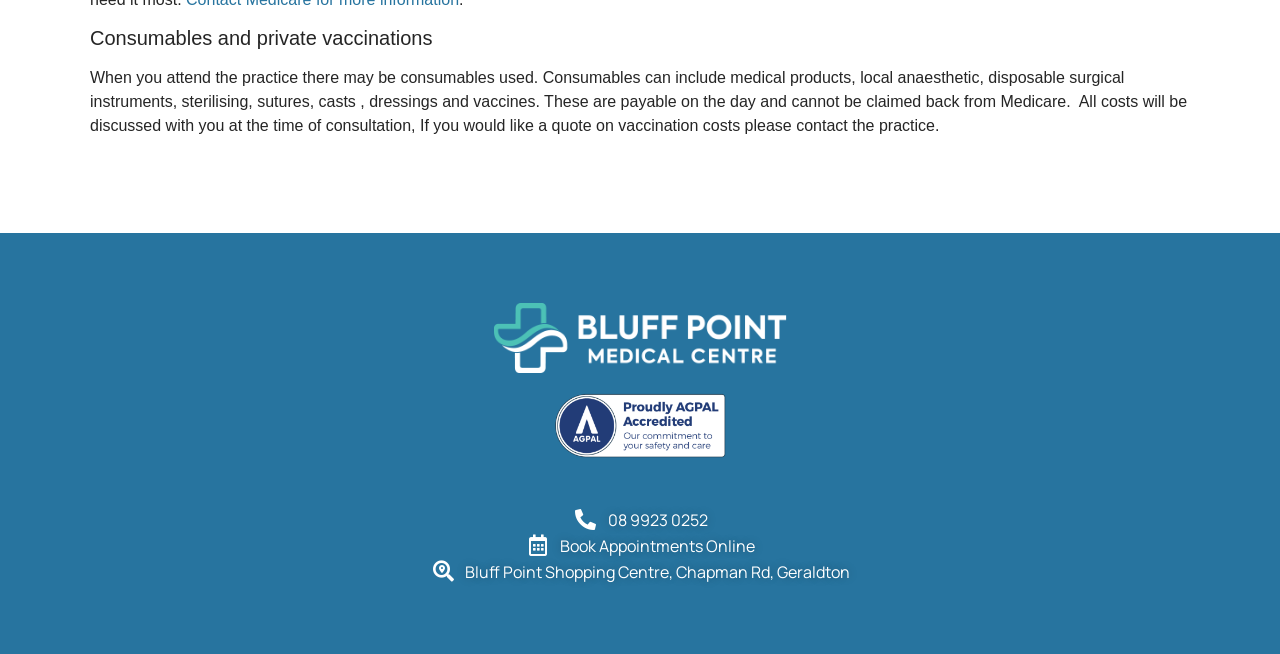Refer to the element description Book Appointments Online and identify the corresponding bounding box in the screenshot. Format the coordinates as (top-left x, top-left y, bottom-right x, bottom-right y) with values in the range of 0 to 1.

[0.062, 0.816, 0.938, 0.853]